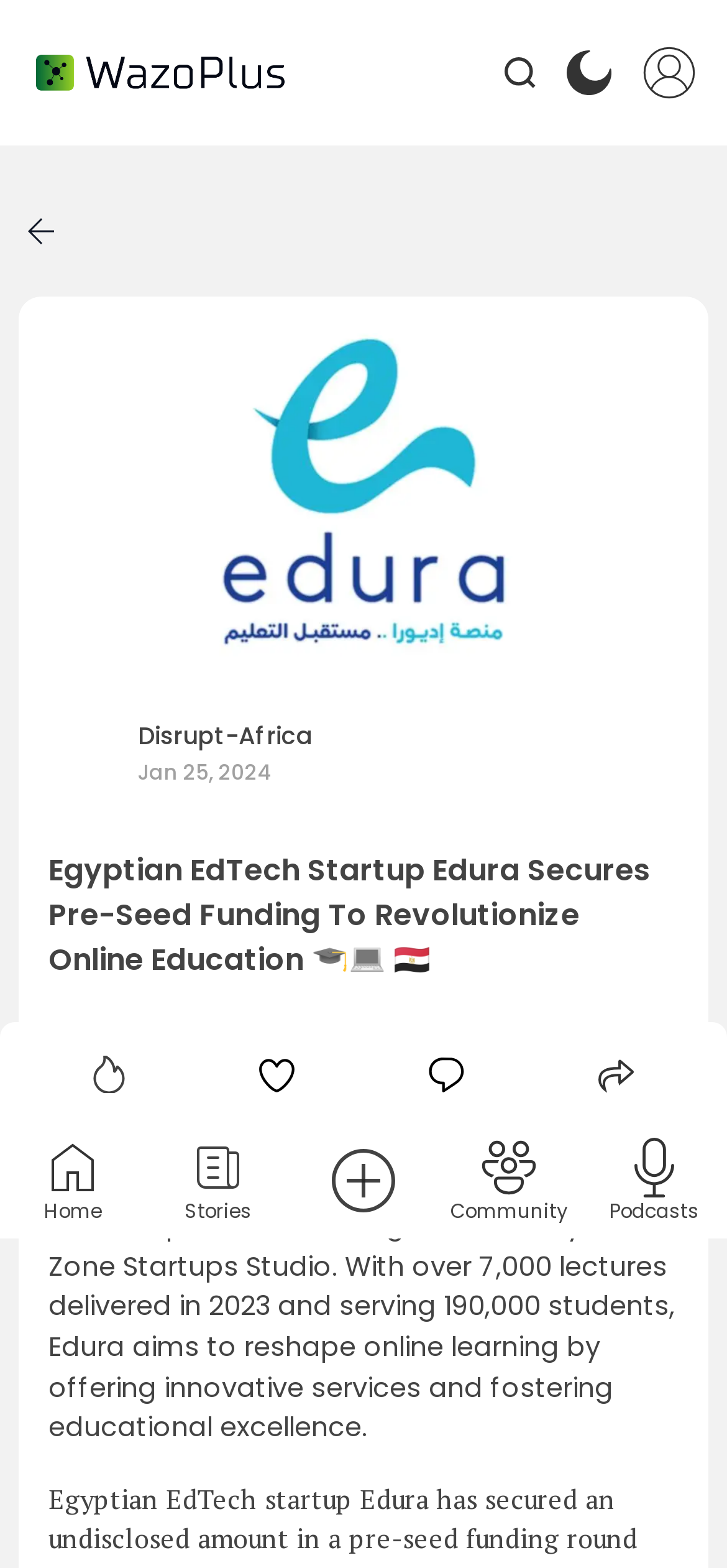Answer the question using only a single word or phrase: 
How many students has Edura served?

190,000